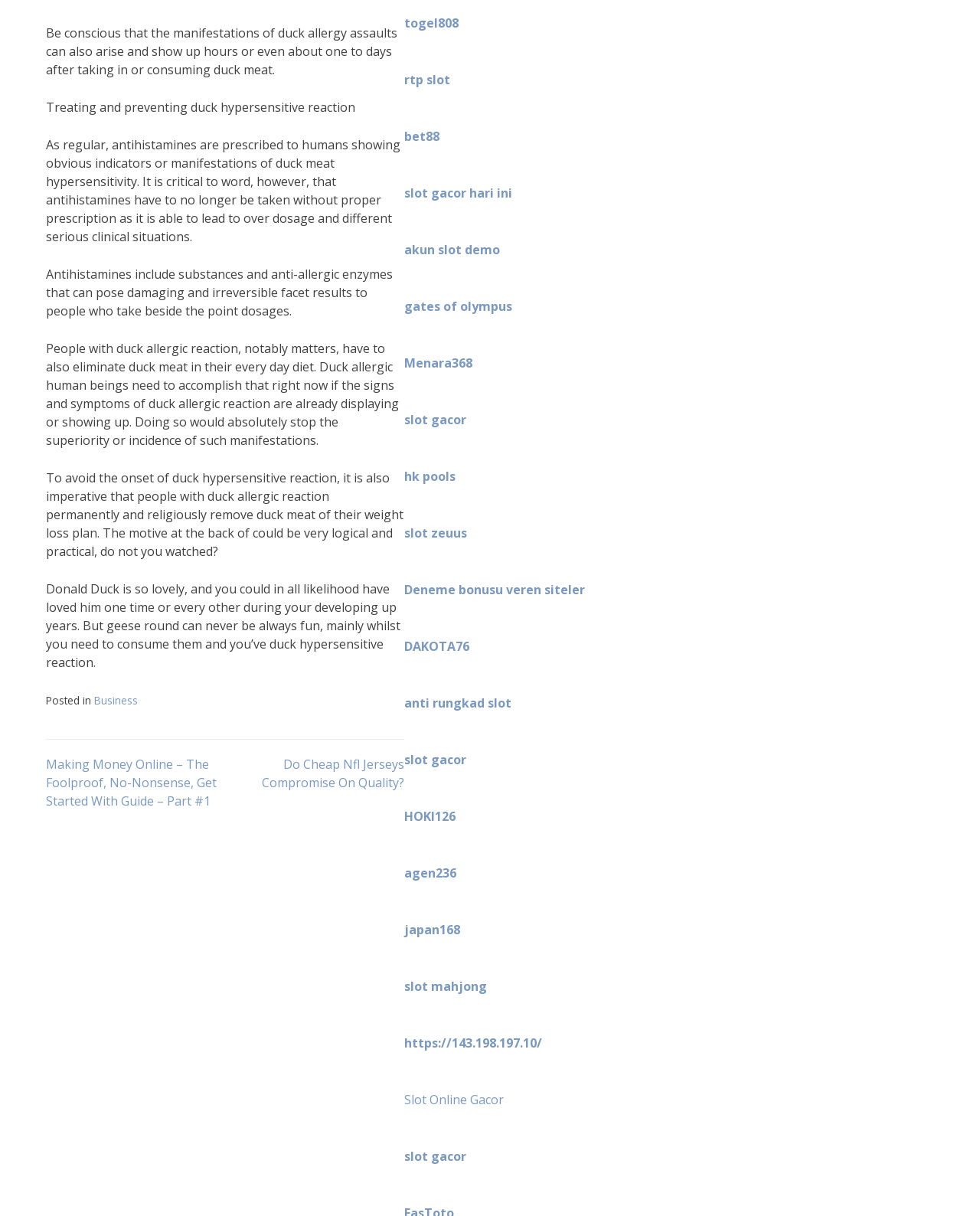What is the topic of the main article?
Give a one-word or short phrase answer based on the image.

Duck allergy